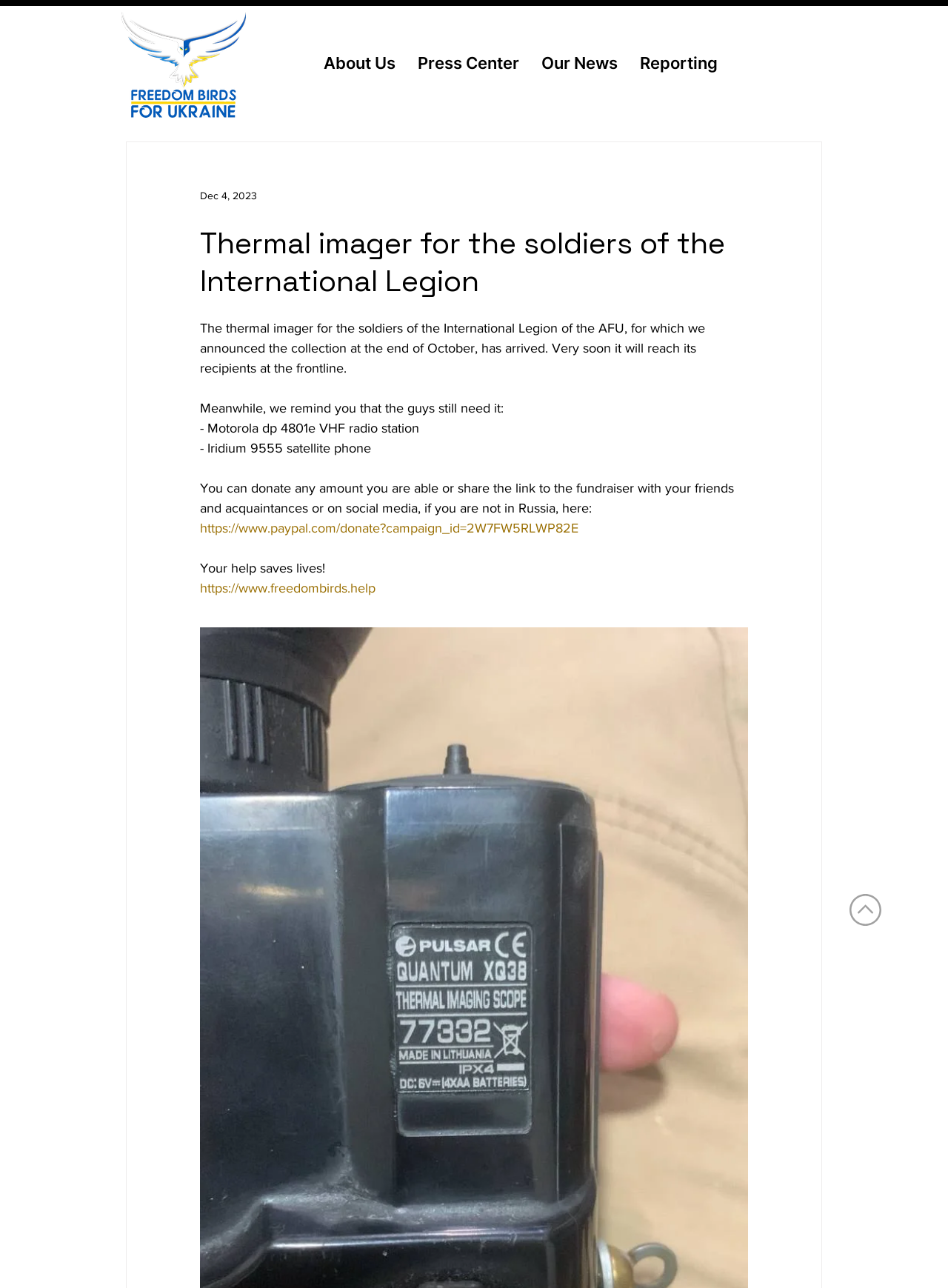Find and provide the bounding box coordinates for the UI element described here: "https://www.paypal.com/donate?campaign_id=2W7FW5RLWP82E". The coordinates should be given as four float numbers between 0 and 1: [left, top, right, bottom].

[0.211, 0.404, 0.61, 0.416]